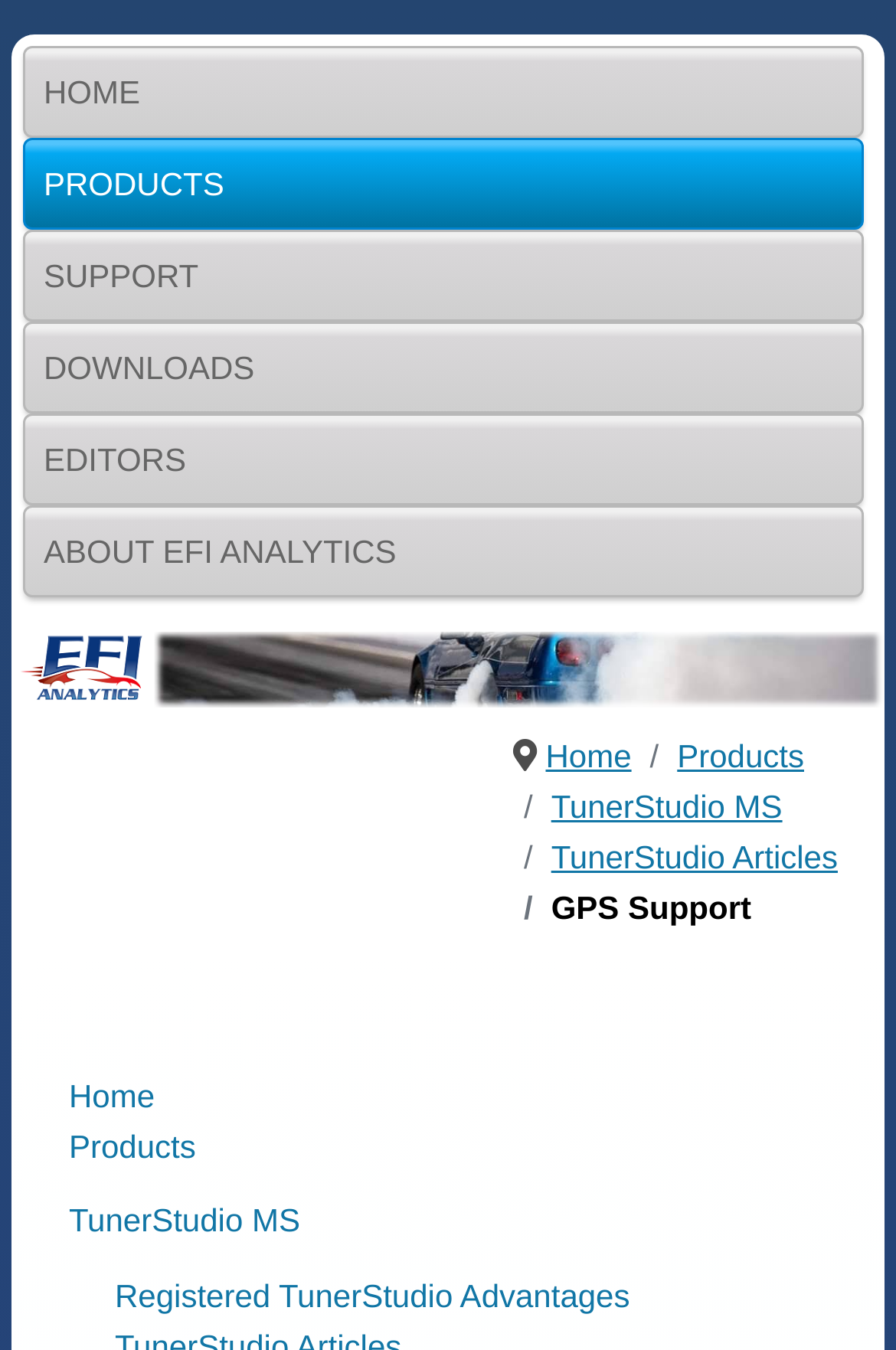Is there a link to the home page?
With the help of the image, please provide a detailed response to the question.

I found a link element with the text 'Home' under the 'Breadcrumbs' element, which indicates that there is a link to the home page.